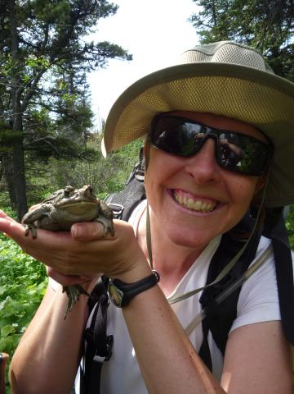Respond to the question below with a single word or phrase: Where is this outdoor scene taking place?

Olympic National Park